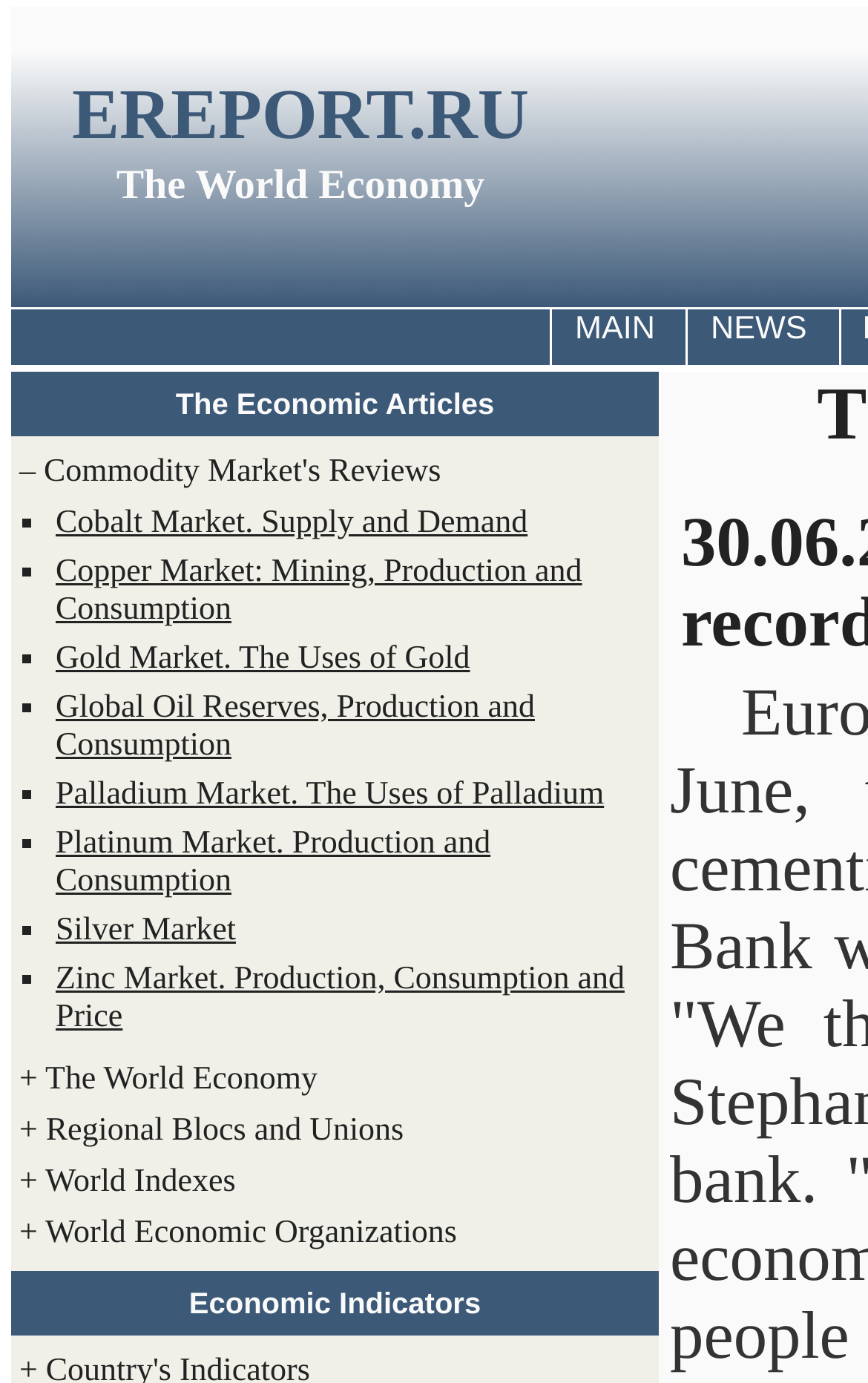Please locate the clickable area by providing the bounding box coordinates to follow this instruction: "Read about Cobalt Market".

[0.064, 0.365, 0.608, 0.391]